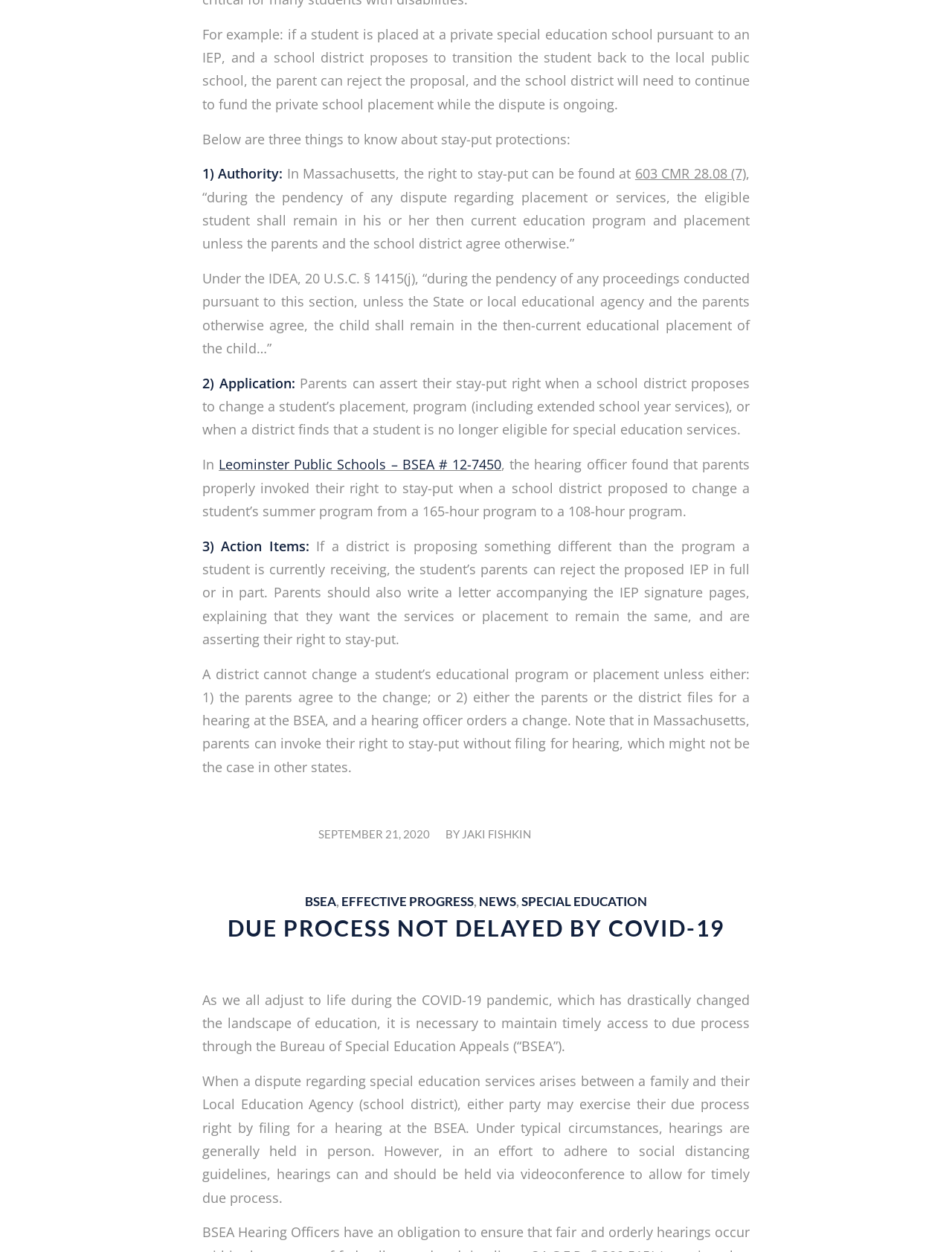Provide a single word or phrase answer to the question: 
Who wrote the article?

Jaki Fishkin